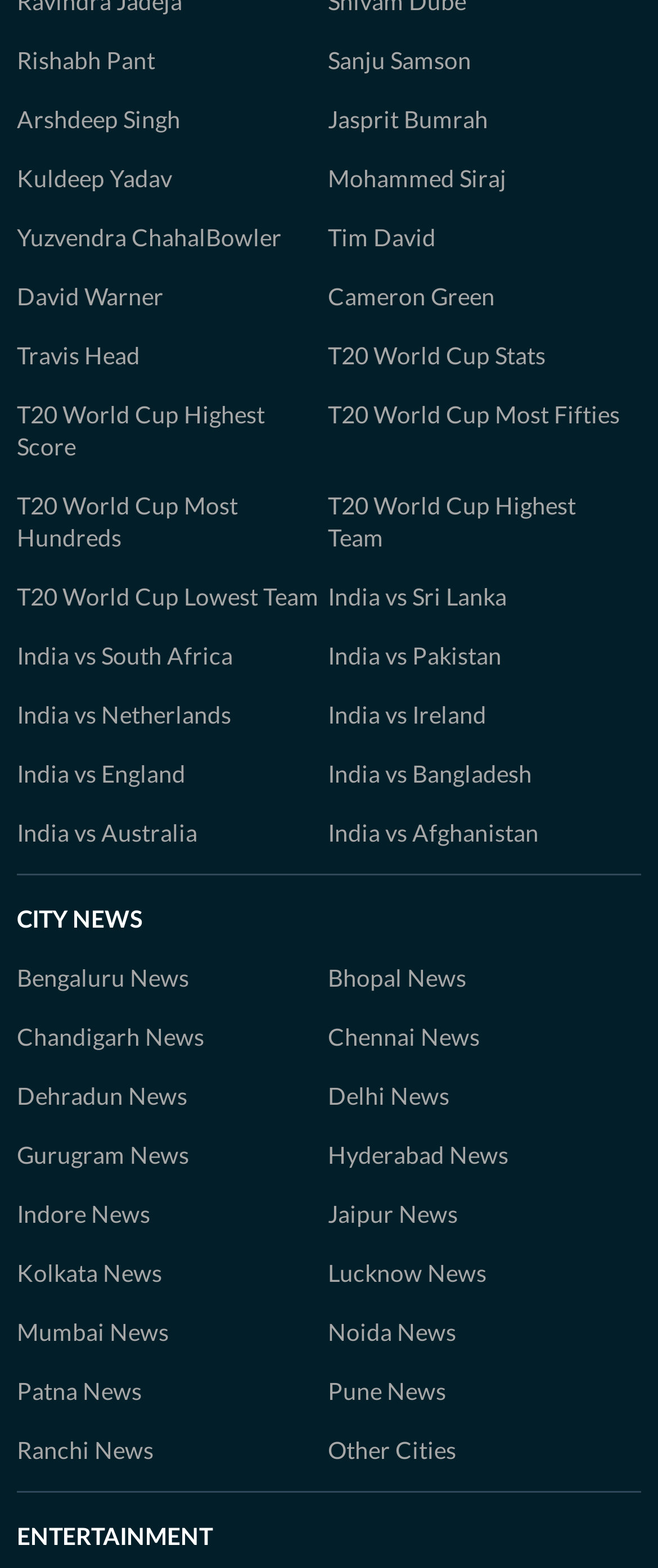Please give a succinct answer using a single word or phrase:
What is the last section on the webpage?

ENTERTAINMENT